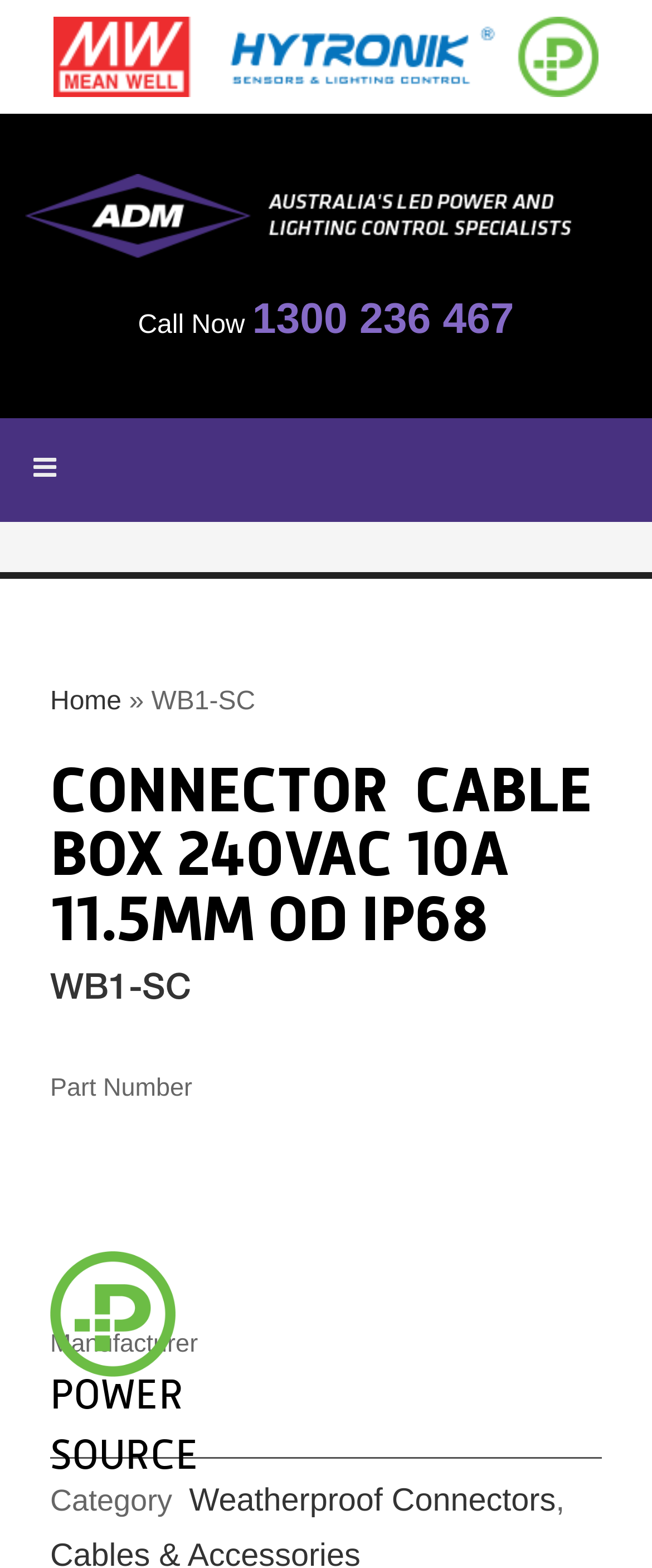What is the manufacturer of the product?
Based on the image, answer the question with as much detail as possible.

The manufacturer of the product is not specified on the webpage, as there is no text or information provided under the 'Manufacturer' heading.